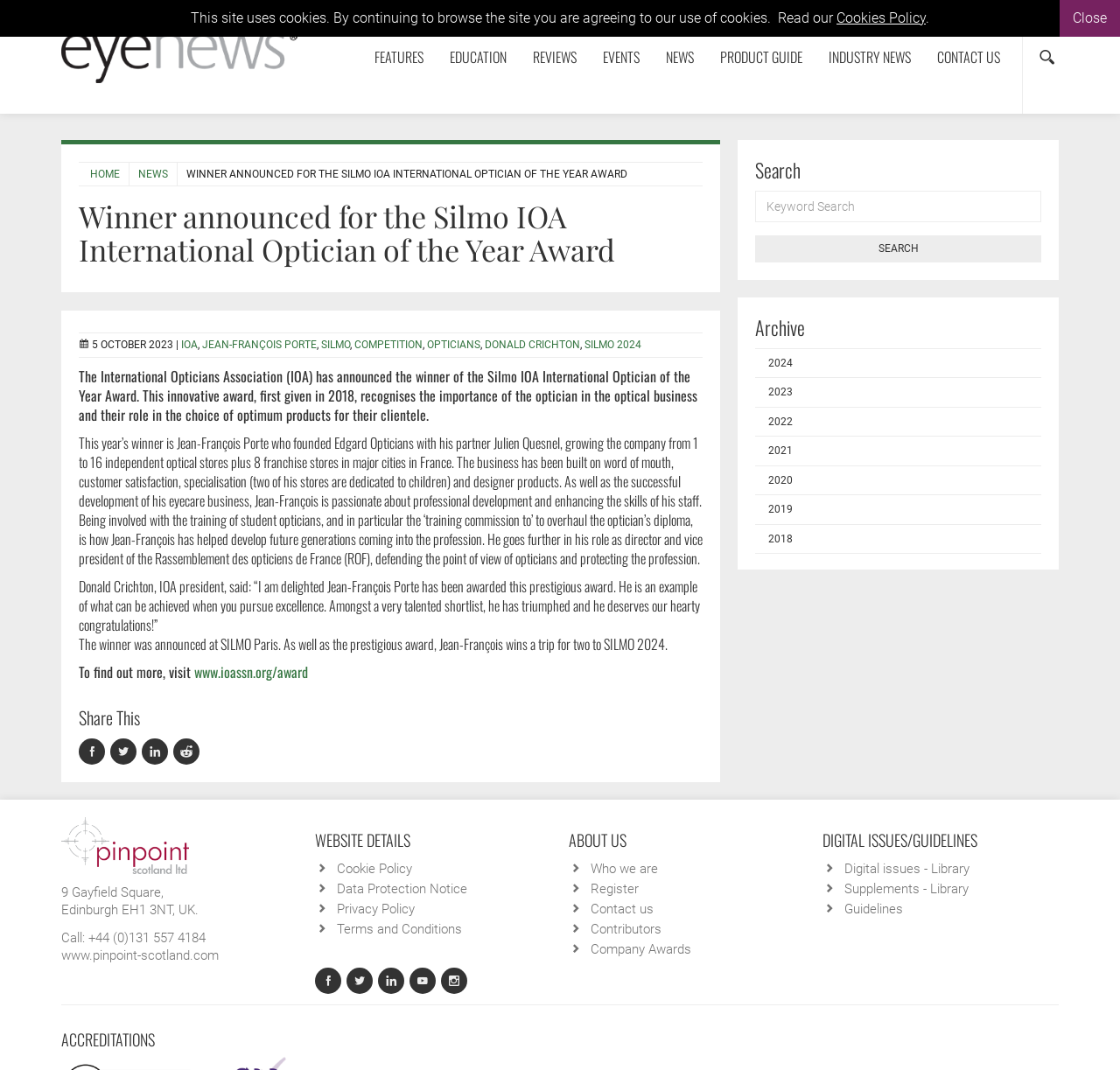What is the profession of the winner of the Silmo IOA International Optician of the Year Award?
Provide a short answer using one word or a brief phrase based on the image.

Optician